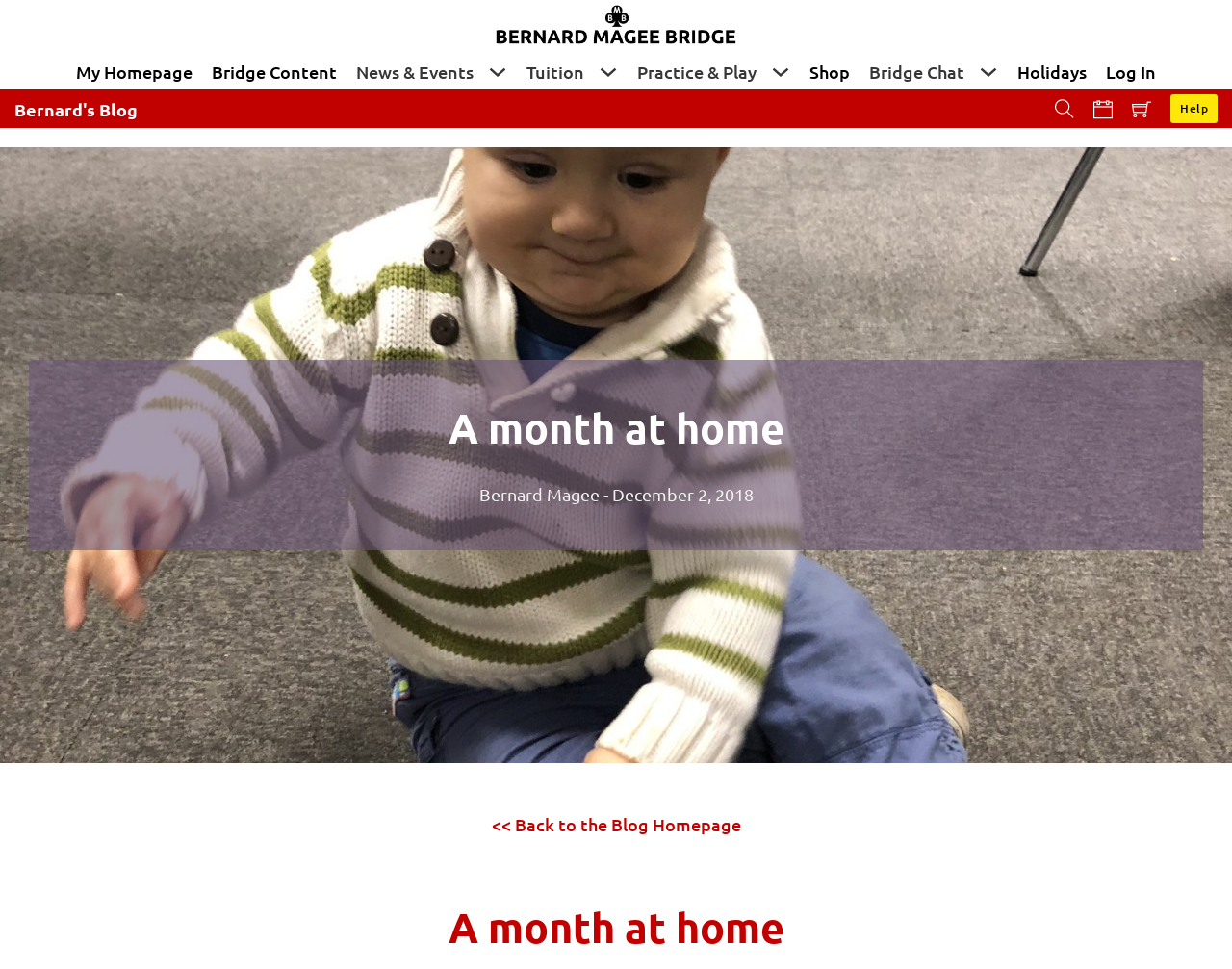Show the bounding box coordinates of the element that should be clicked to complete the task: "Click on Agri News".

None